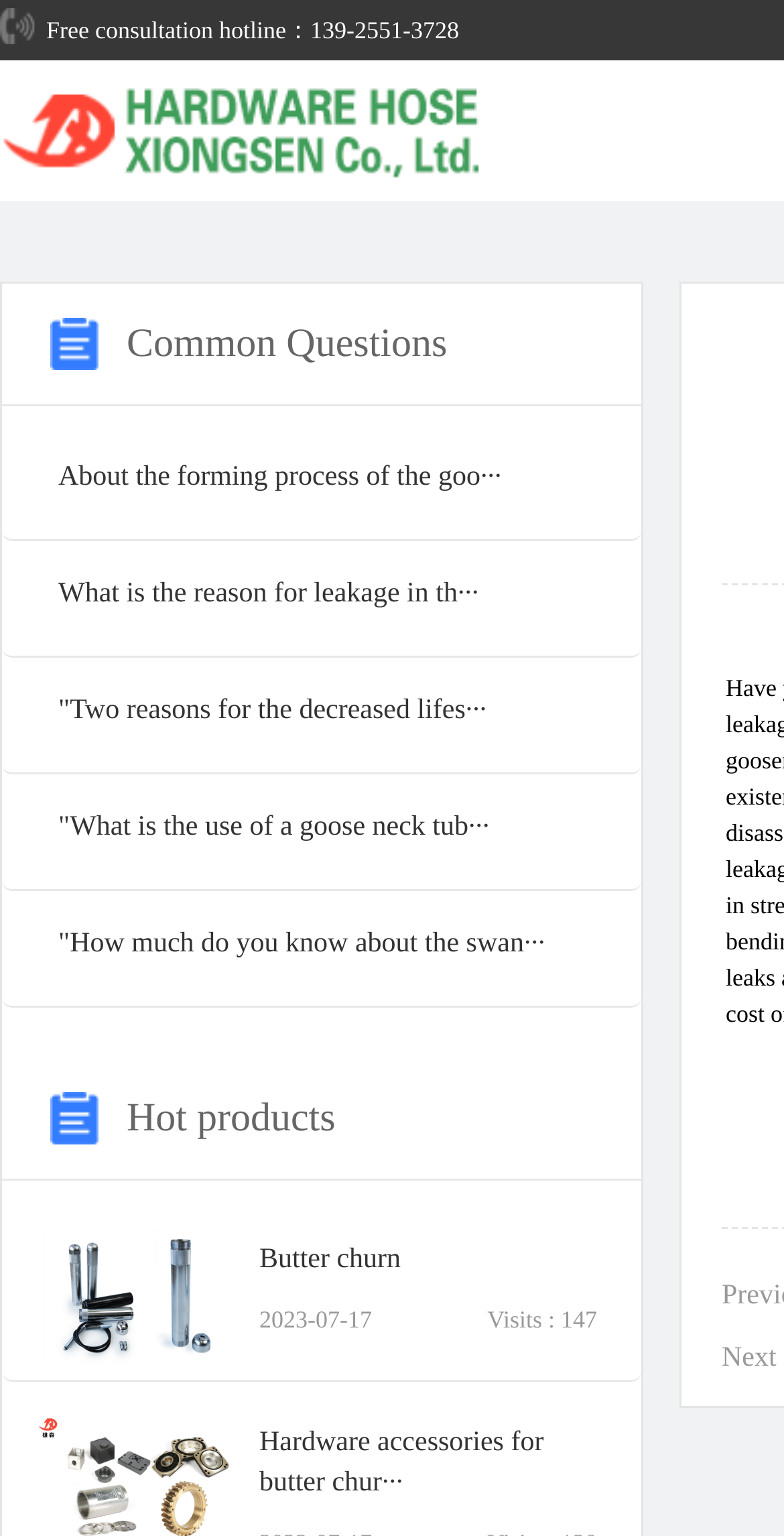How many links are there under the 'Common Questions' section?
Give a one-word or short-phrase answer derived from the screenshot.

5